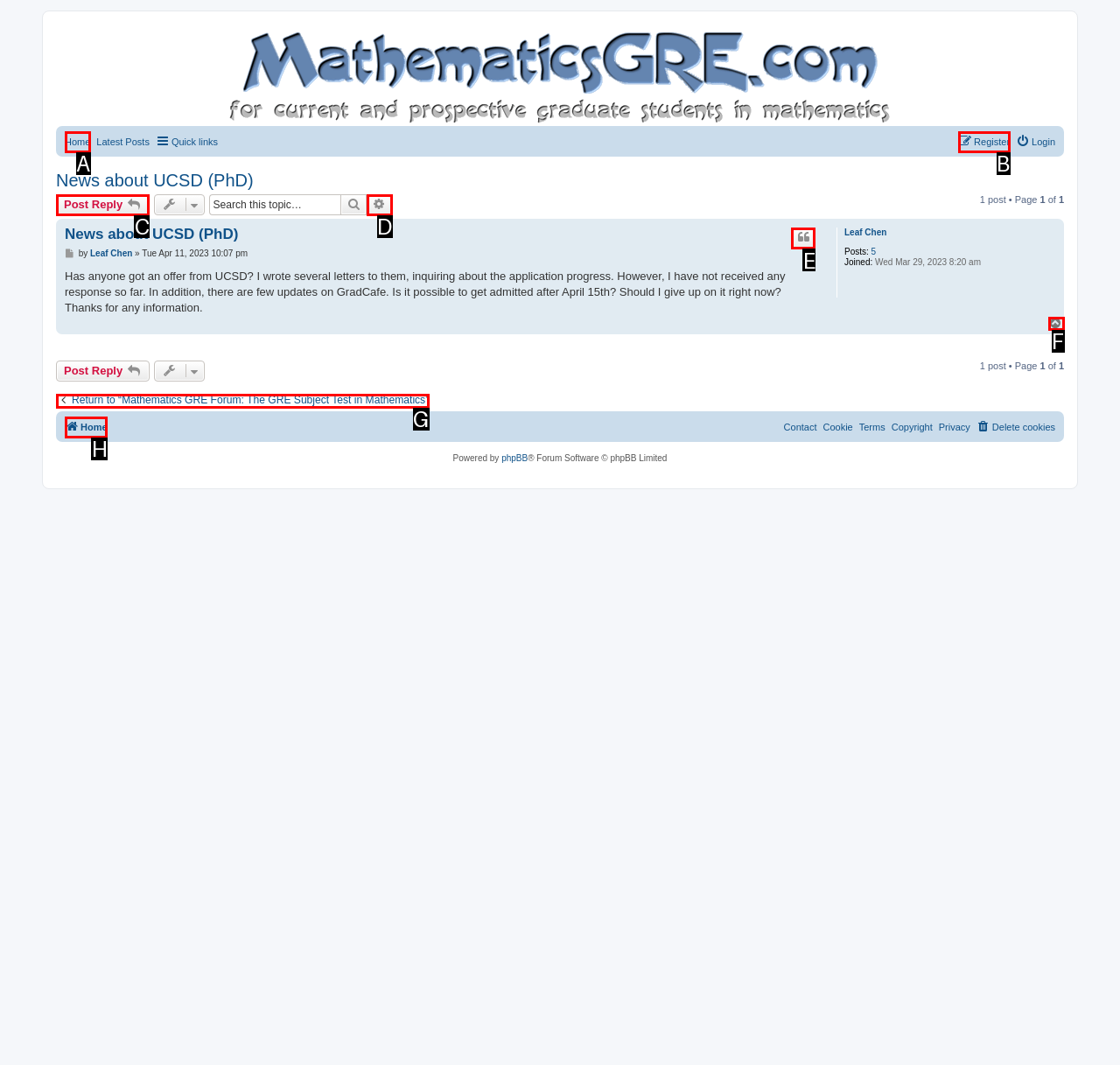Identify which lettered option to click to carry out the task: Quote the post. Provide the letter as your answer.

E